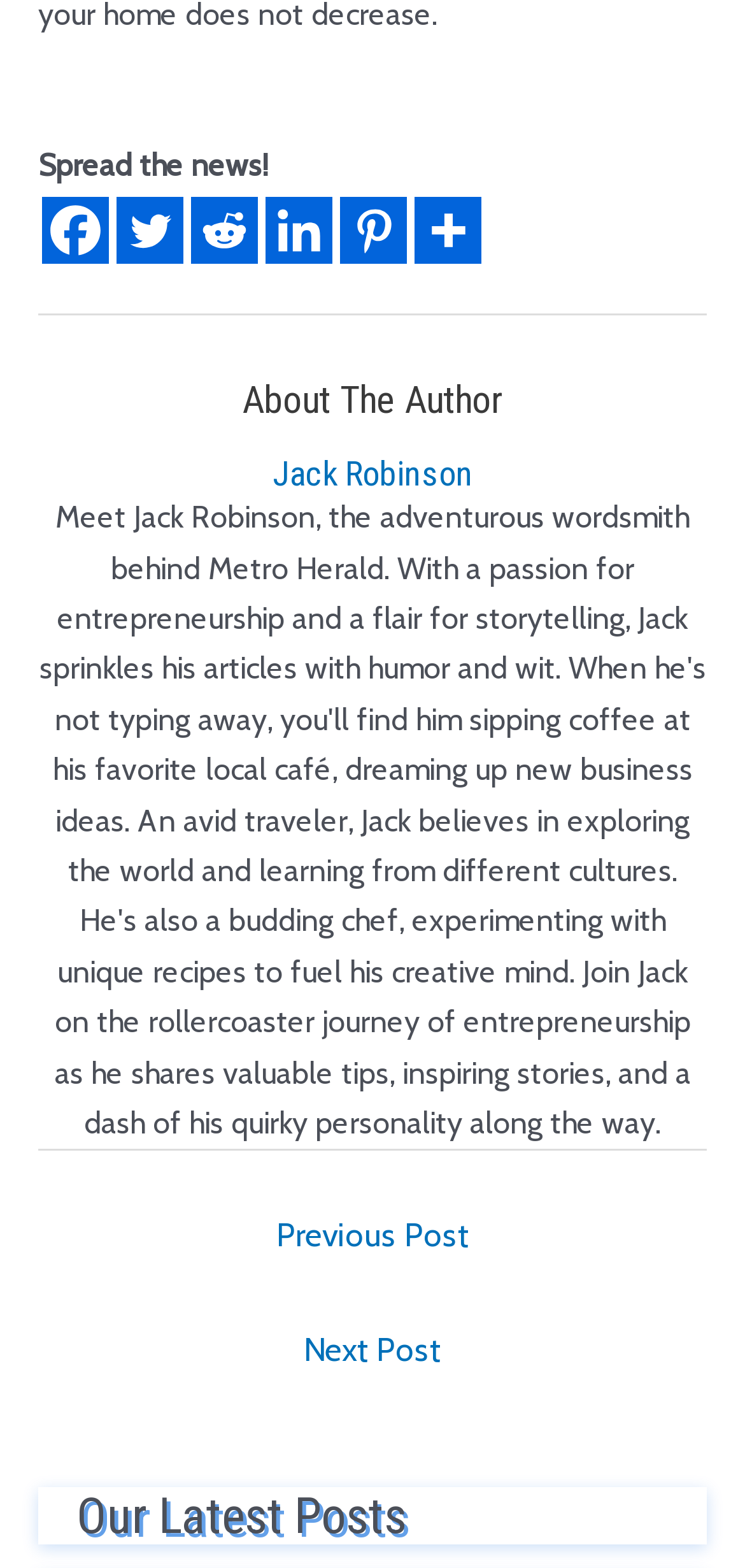Answer the following in one word or a short phrase: 
How many social media platforms are available for sharing?

6